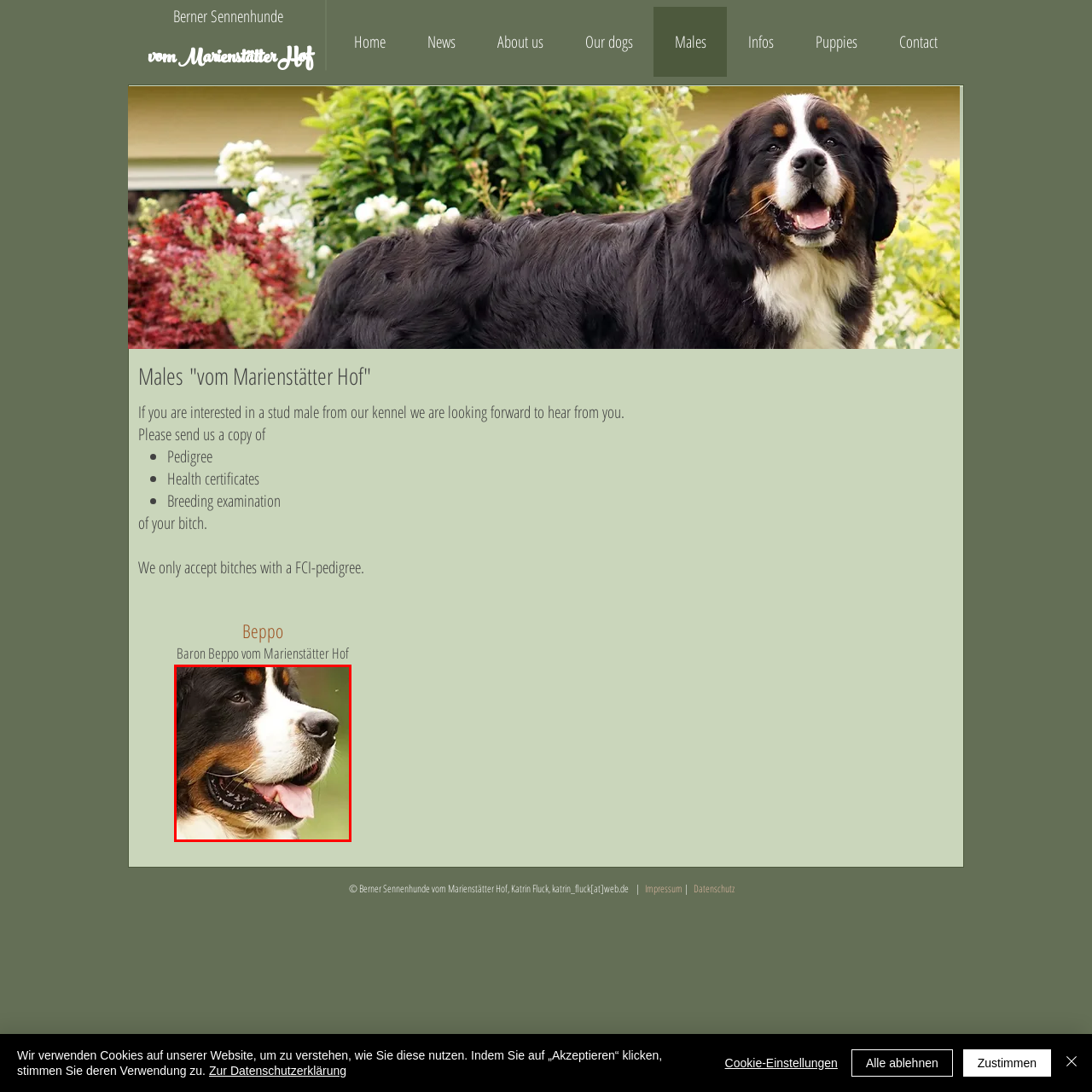Generate an in-depth caption for the image segment highlighted with a red box.

This image features a close-up of a Bernese Mountain Dog, showcasing its distinctive features. The dog has a predominantly black coat with characteristic white markings on its face, chest, and paws. Its expressive brown eyes and relaxed demeanor highlight the breed's friendly and gentle nature. The dog is depicted with its mouth slightly open, suggesting a relaxed, happy expression, with its tongue lolling out. The soft focus of the background emphasizes the dog's features, making it the focal point of the image. This depiction likely represents "Baron Beppo vom Marienstätter Hof," a male from a certified kennel, aiming to attract potential inquiries for stud services from interested dog owners.